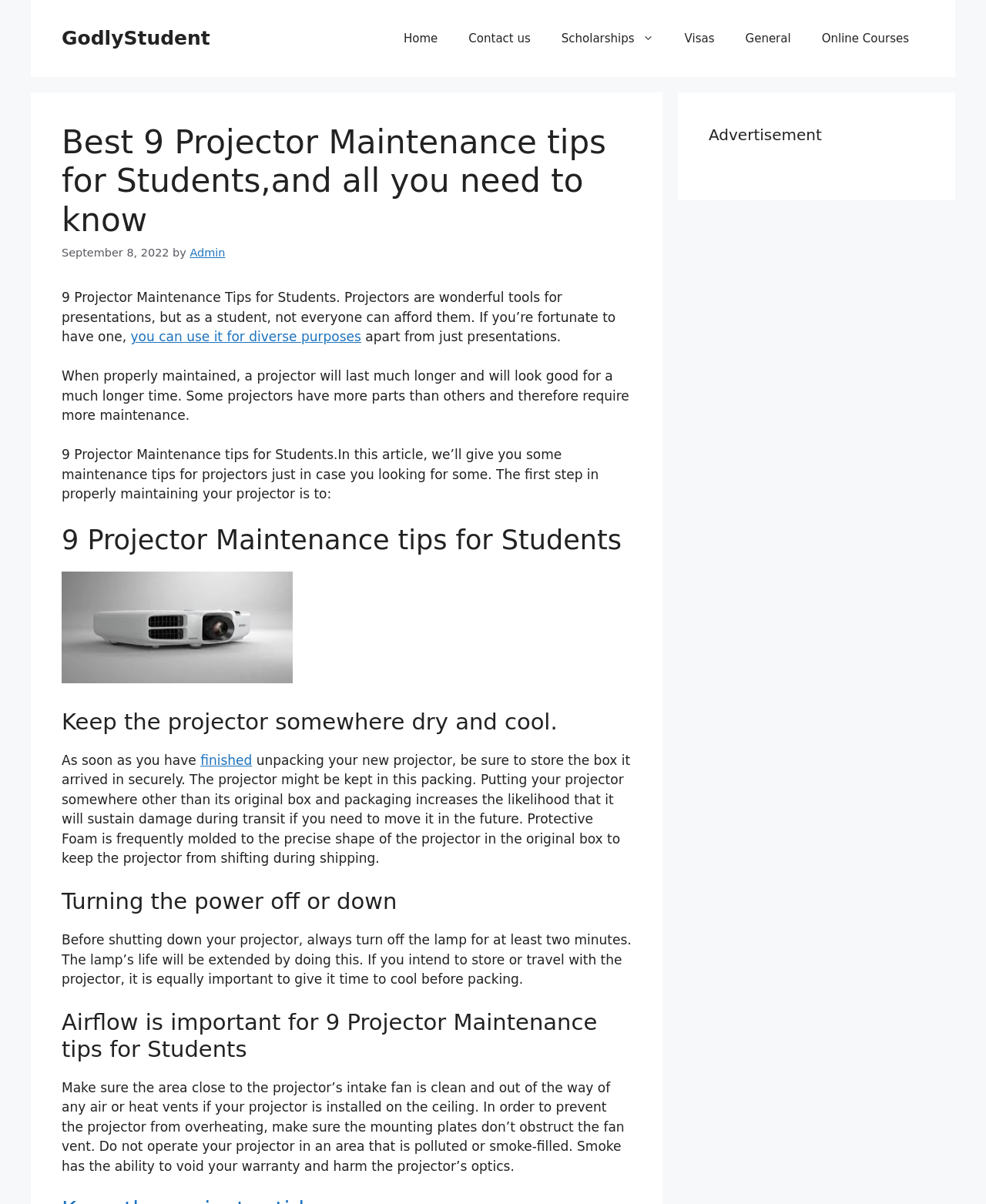Extract the bounding box coordinates for the described element: "Contact us". The coordinates should be represented as four float numbers between 0 and 1: [left, top, right, bottom].

[0.46, 0.013, 0.554, 0.051]